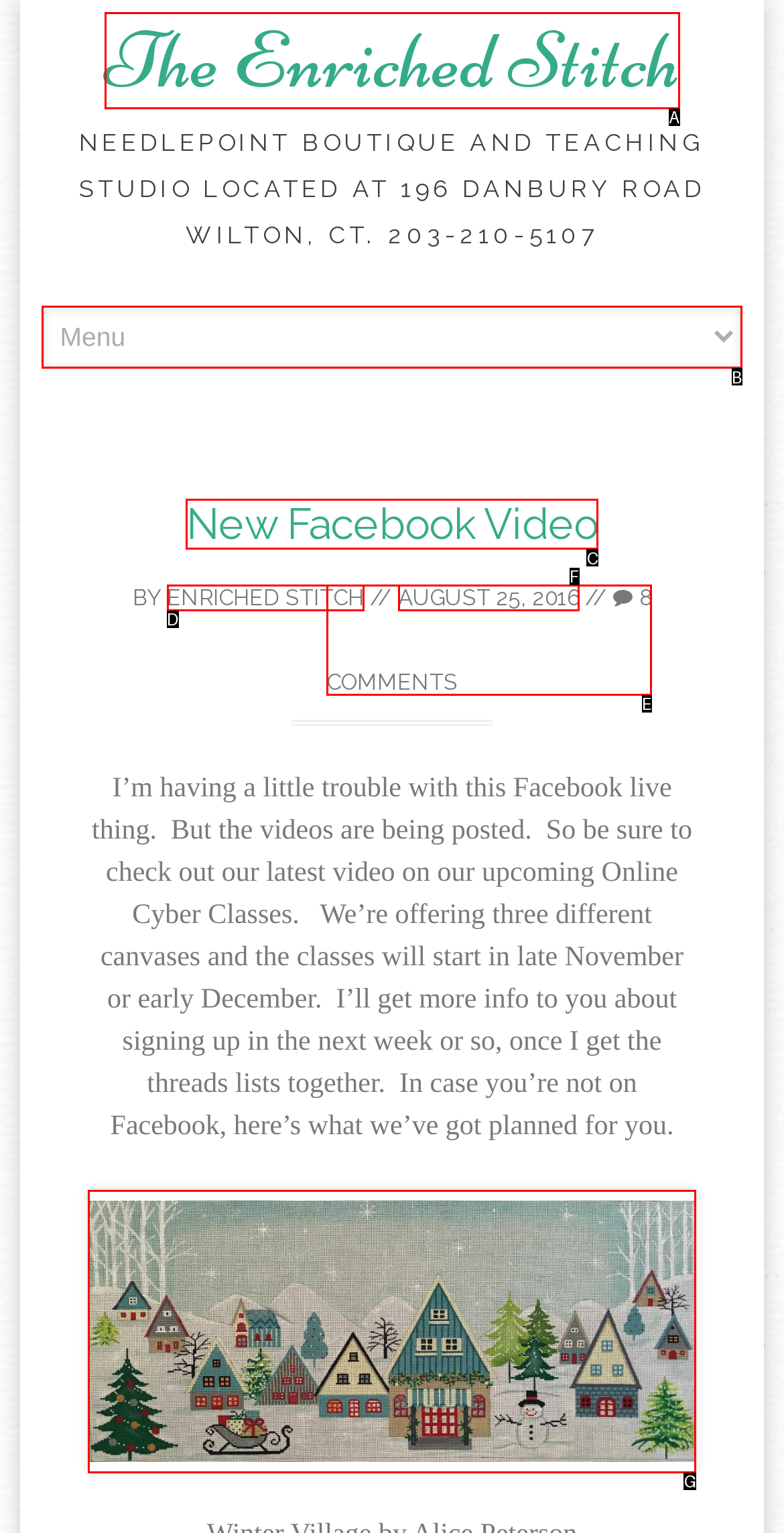Tell me which one HTML element best matches the description: The Enriched Stitch
Answer with the option's letter from the given choices directly.

A